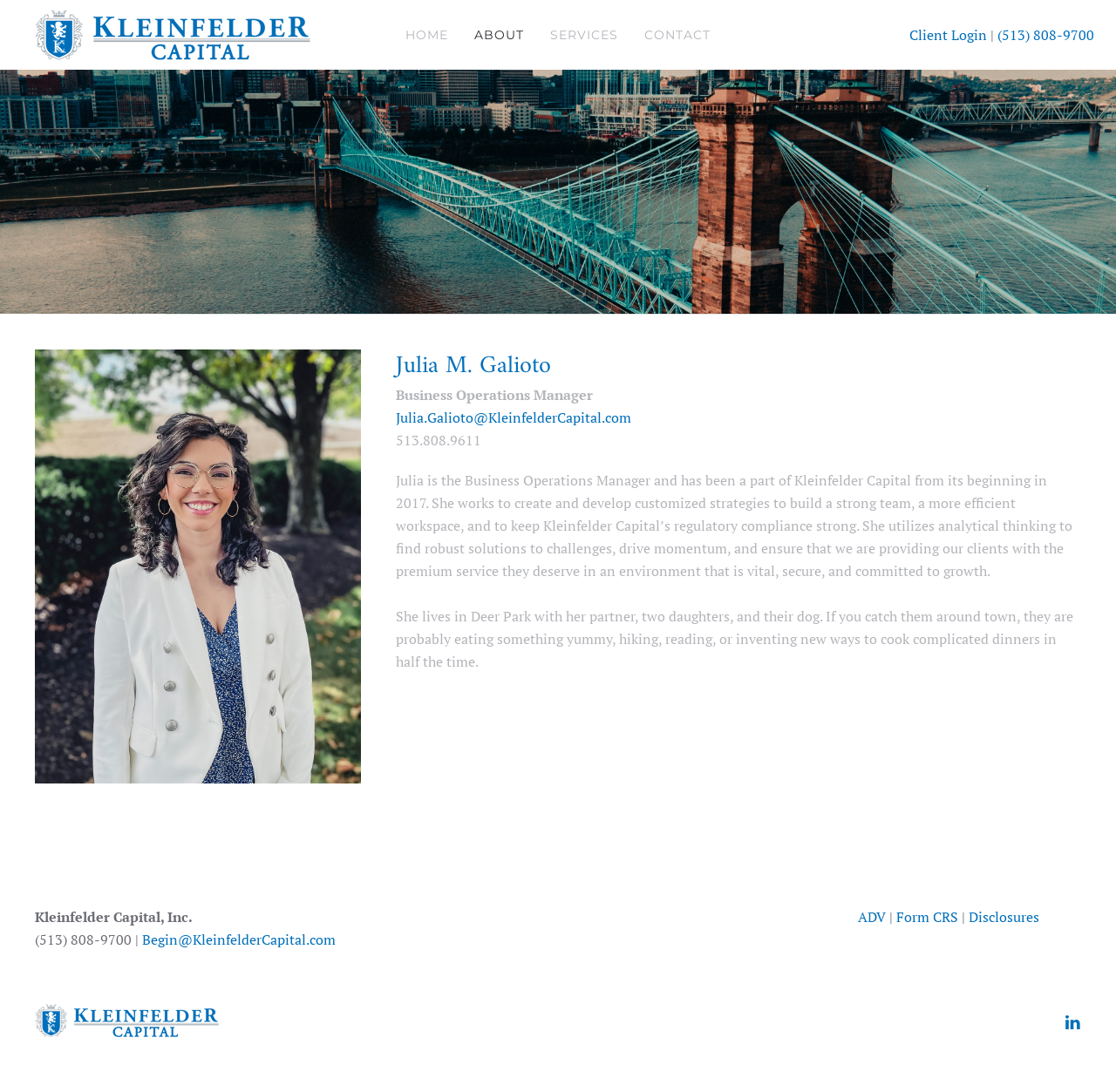What is Julia's email address?
Relying on the image, give a concise answer in one word or a brief phrase.

Julia.Galioto@KleinfelderCapital.com